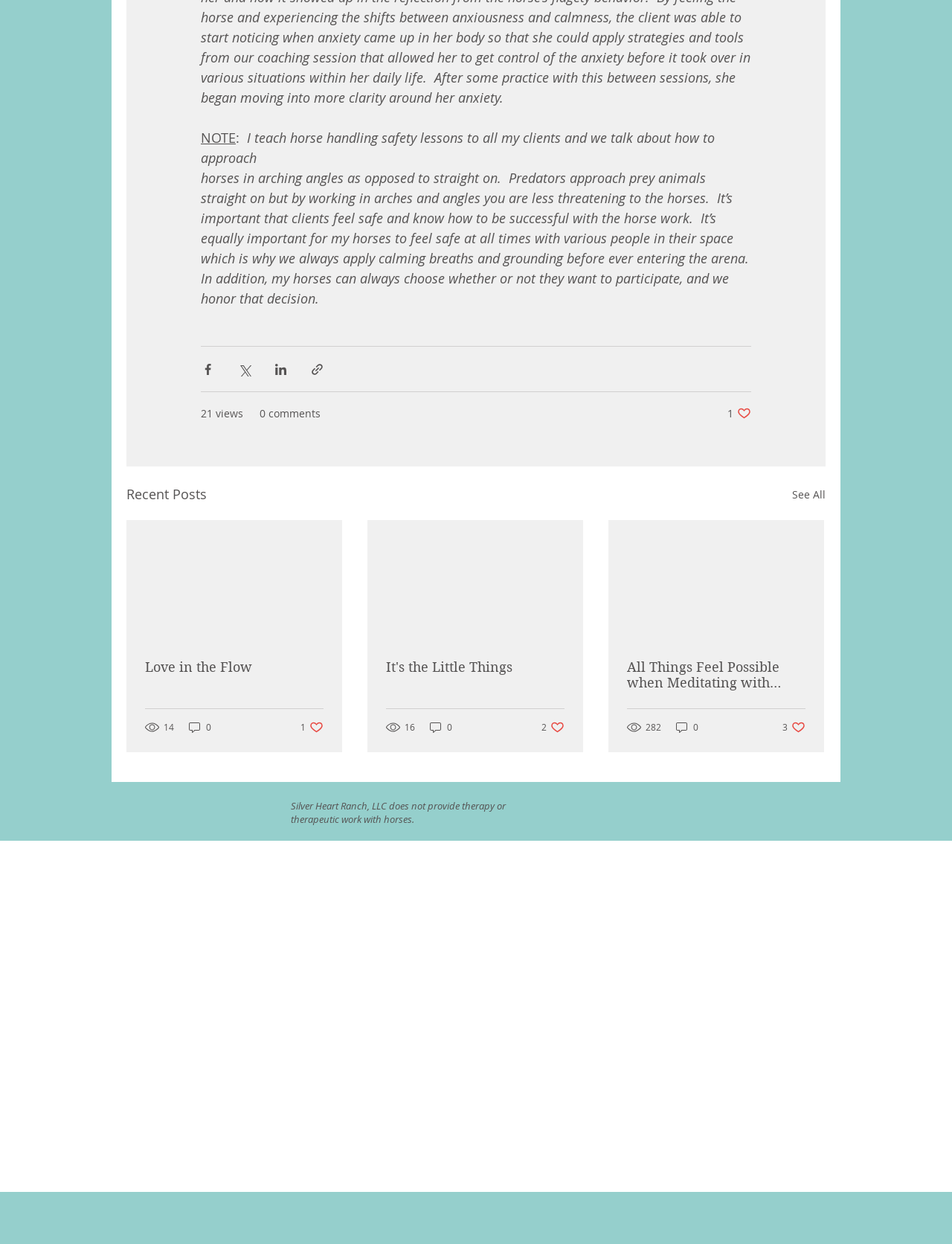Please determine the bounding box coordinates for the element that should be clicked to follow these instructions: "Visit Darcie Litwicki's homepage".

[0.421, 0.726, 0.579, 0.746]